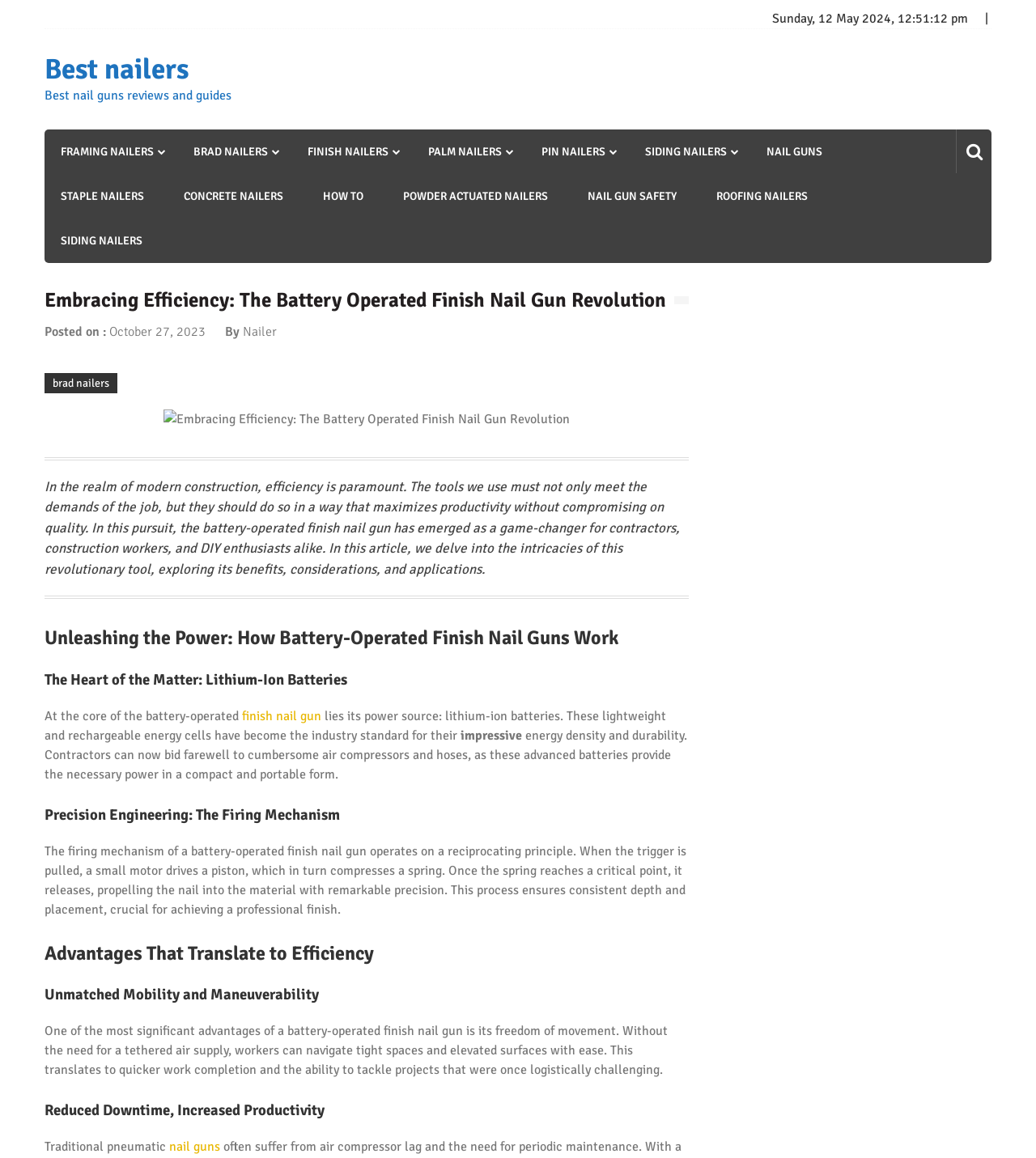Predict the bounding box of the UI element based on the description: "Nailer". The coordinates should be four float numbers between 0 and 1, formatted as [left, top, right, bottom].

[0.234, 0.279, 0.267, 0.293]